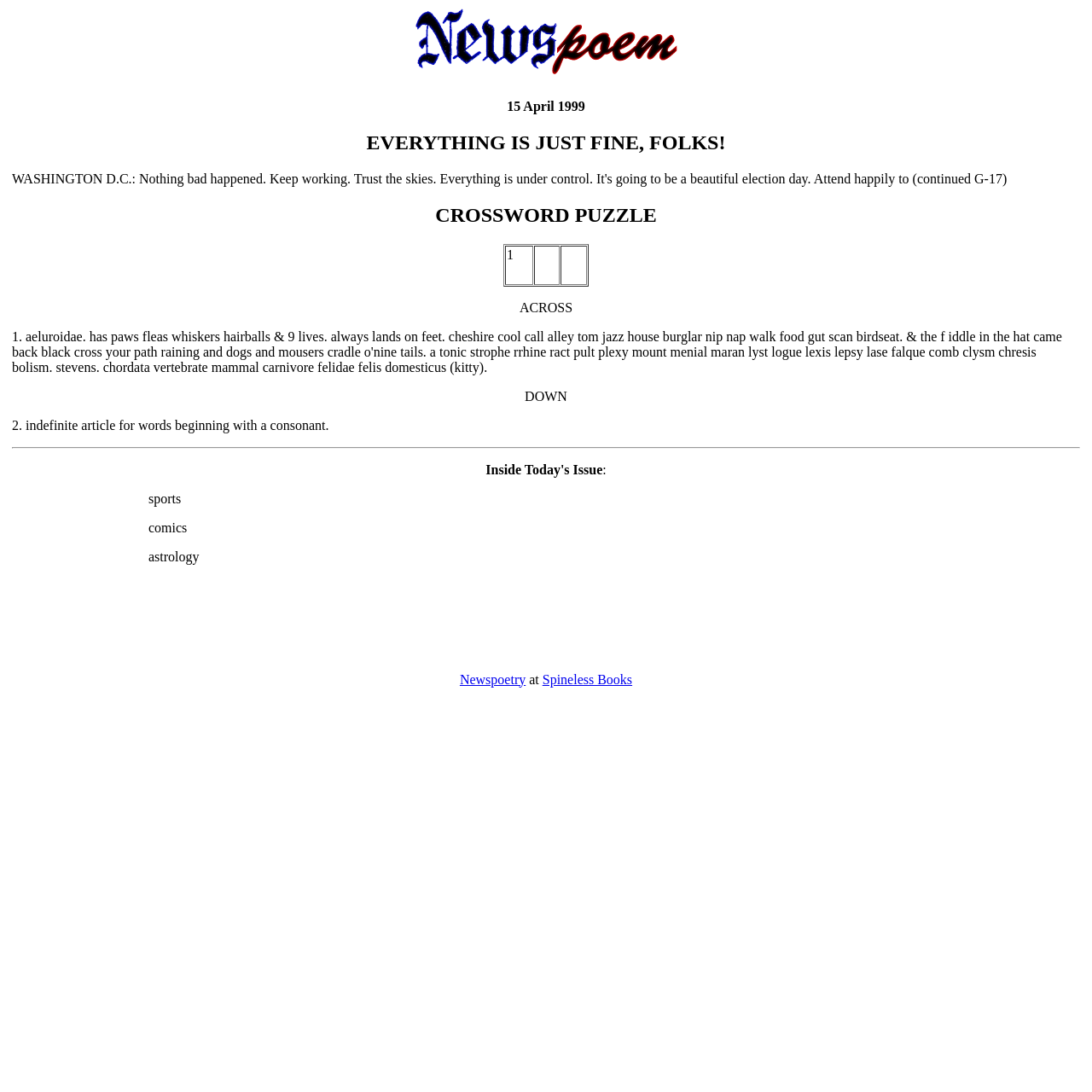Refer to the image and provide a thorough answer to this question:
What is the publisher of the newspoetry?

The publisher of the newspoetry can be found in the link element with the text 'Spineless Books' which is located below the link element with the text 'Newspoetry' and has the bounding box coordinates [0.497, 0.615, 0.579, 0.629].